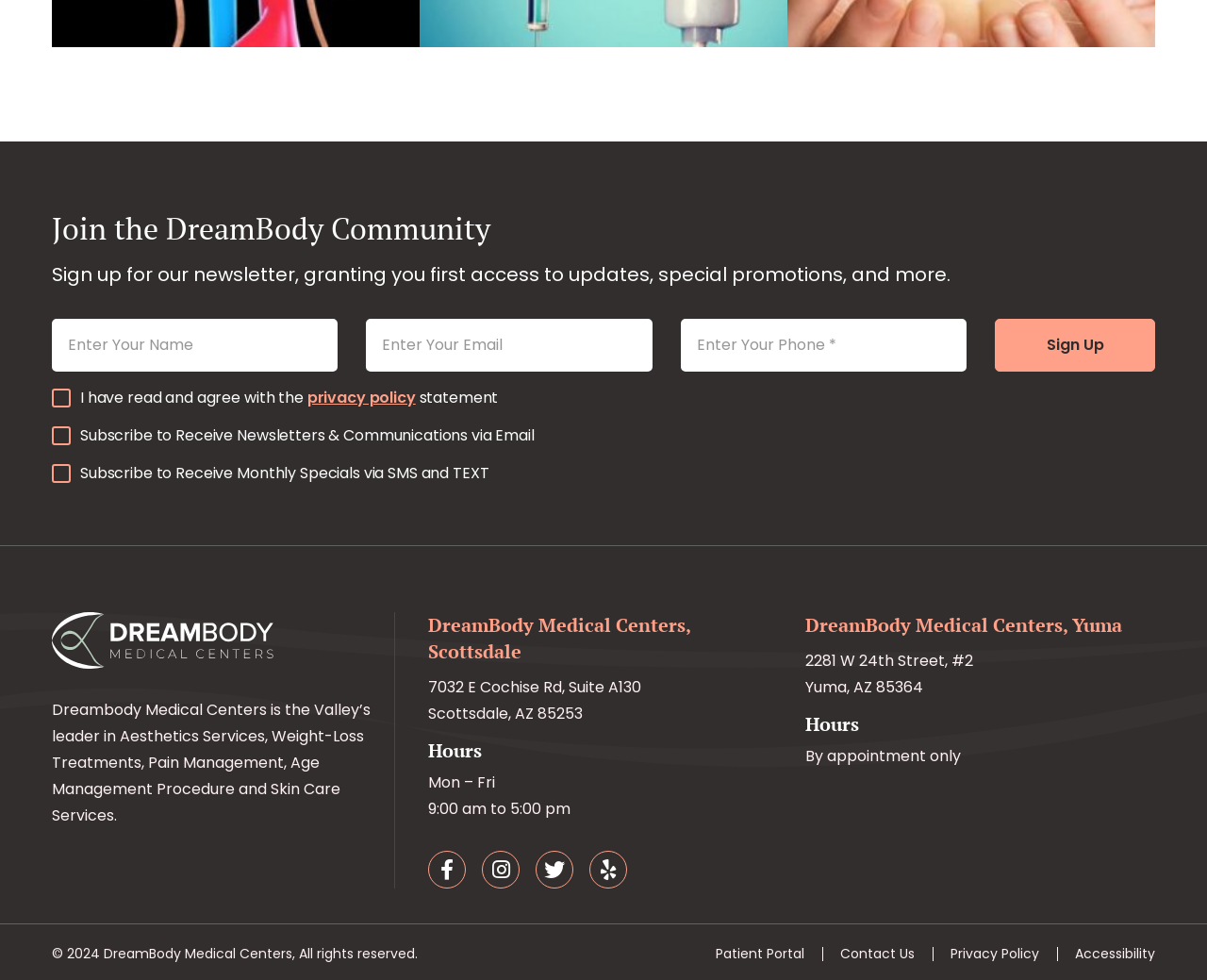What is the phone number of DreamBody Medical Centers?
Look at the screenshot and respond with a single word or phrase.

Not available